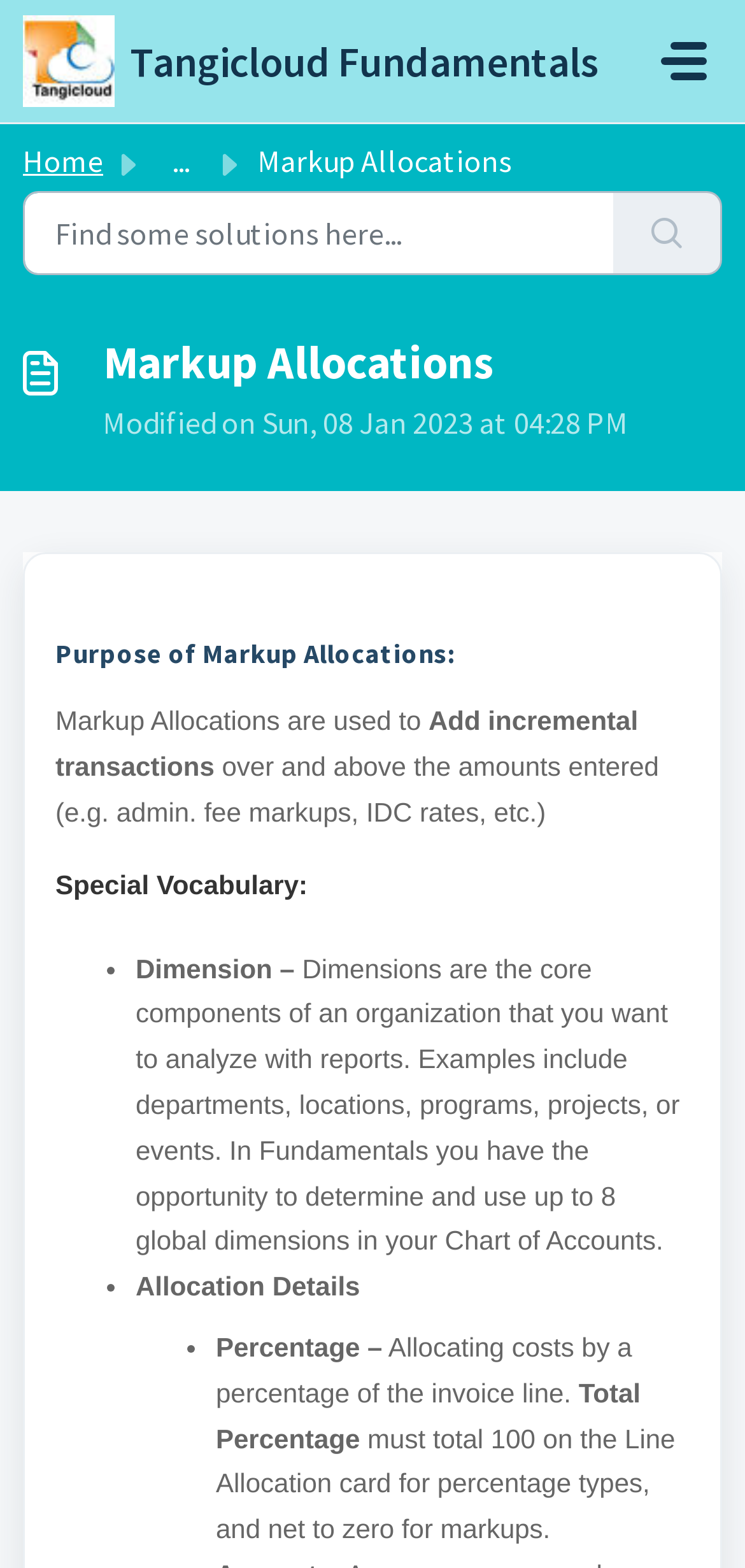What is the last updated date of the Markup Allocations page? Based on the image, give a response in one word or a short phrase.

Sun, 08 Jan 2023